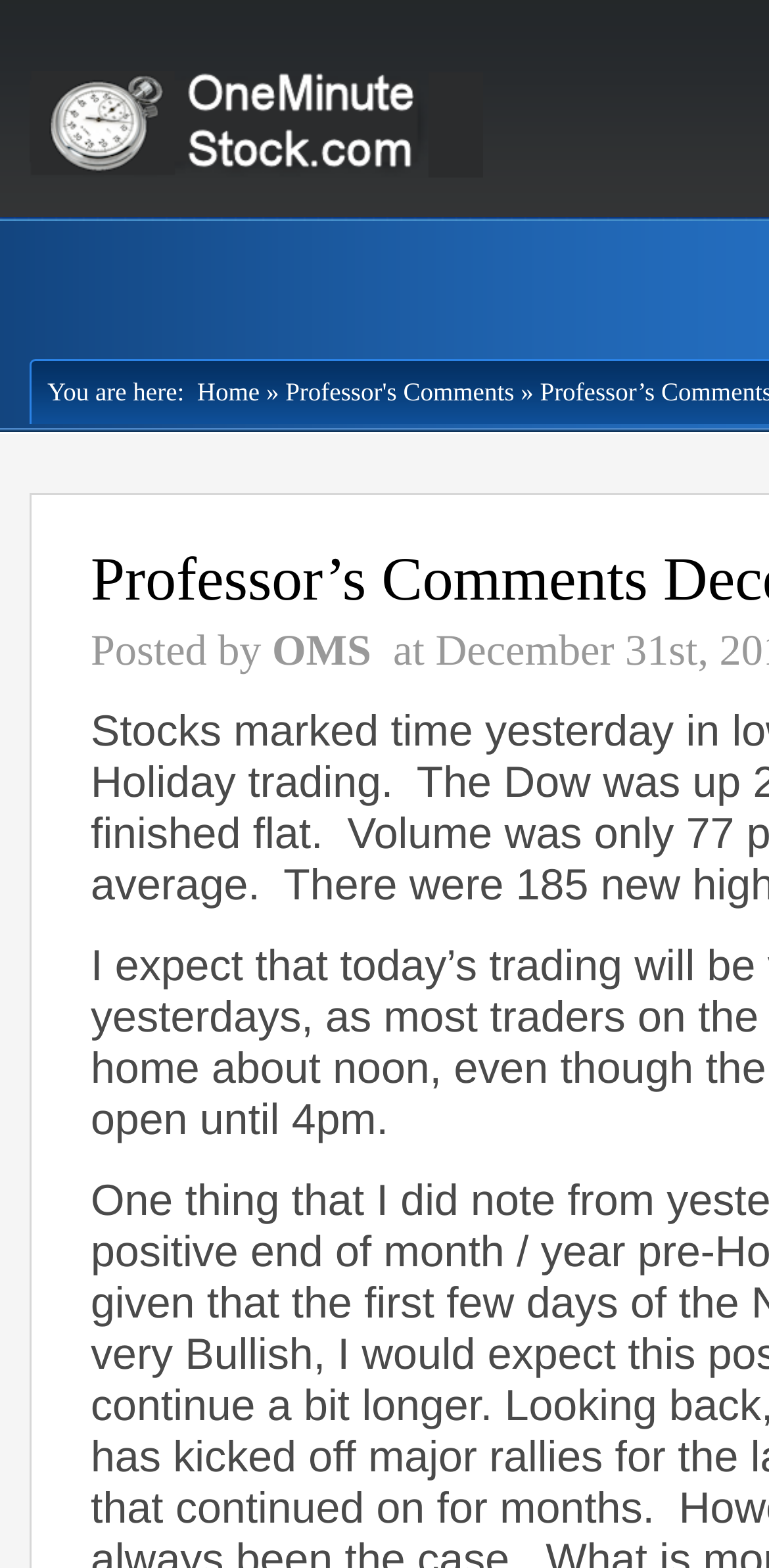What is the name of the website?
Based on the image, answer the question in a detailed manner.

I inferred this answer by looking at the link element with the text 'One Minute Stock' at the top of the webpage, which suggests that it is the name of the website.